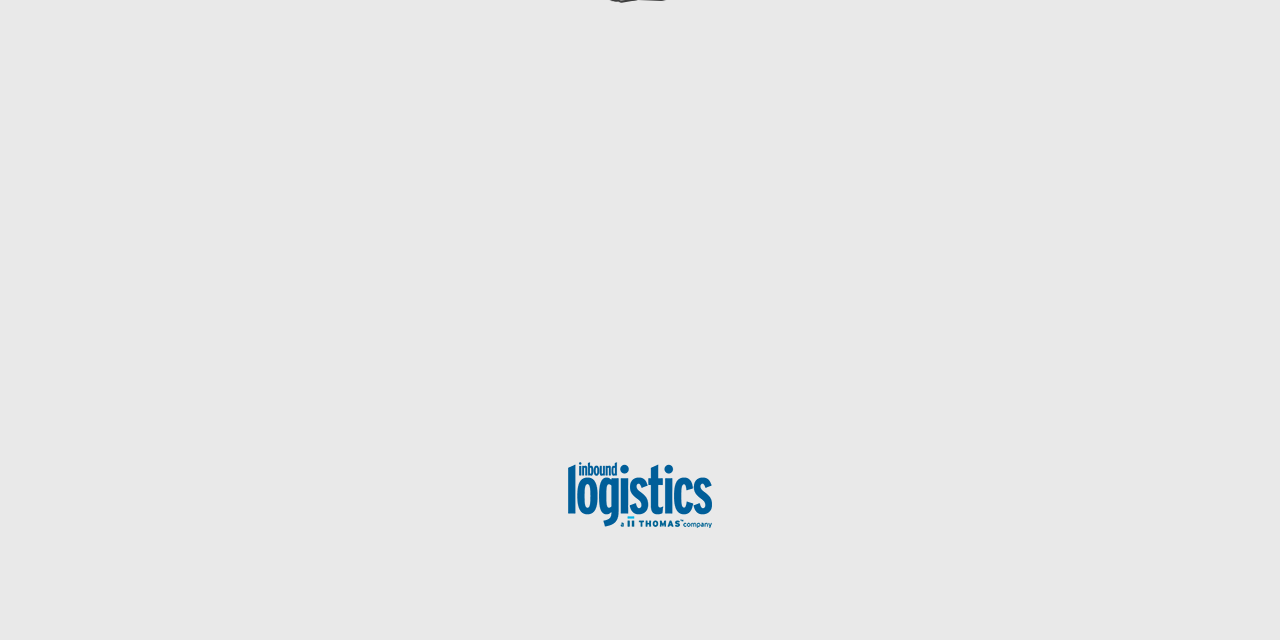Predict the bounding box coordinates for the UI element described as: "aria-label="Visit https://www.inboundlogistics.com/cms/index.php"". The coordinates should be four float numbers between 0 and 1, presented as [left, top, right, bottom].

[0.88, 0.881, 0.992, 0.984]